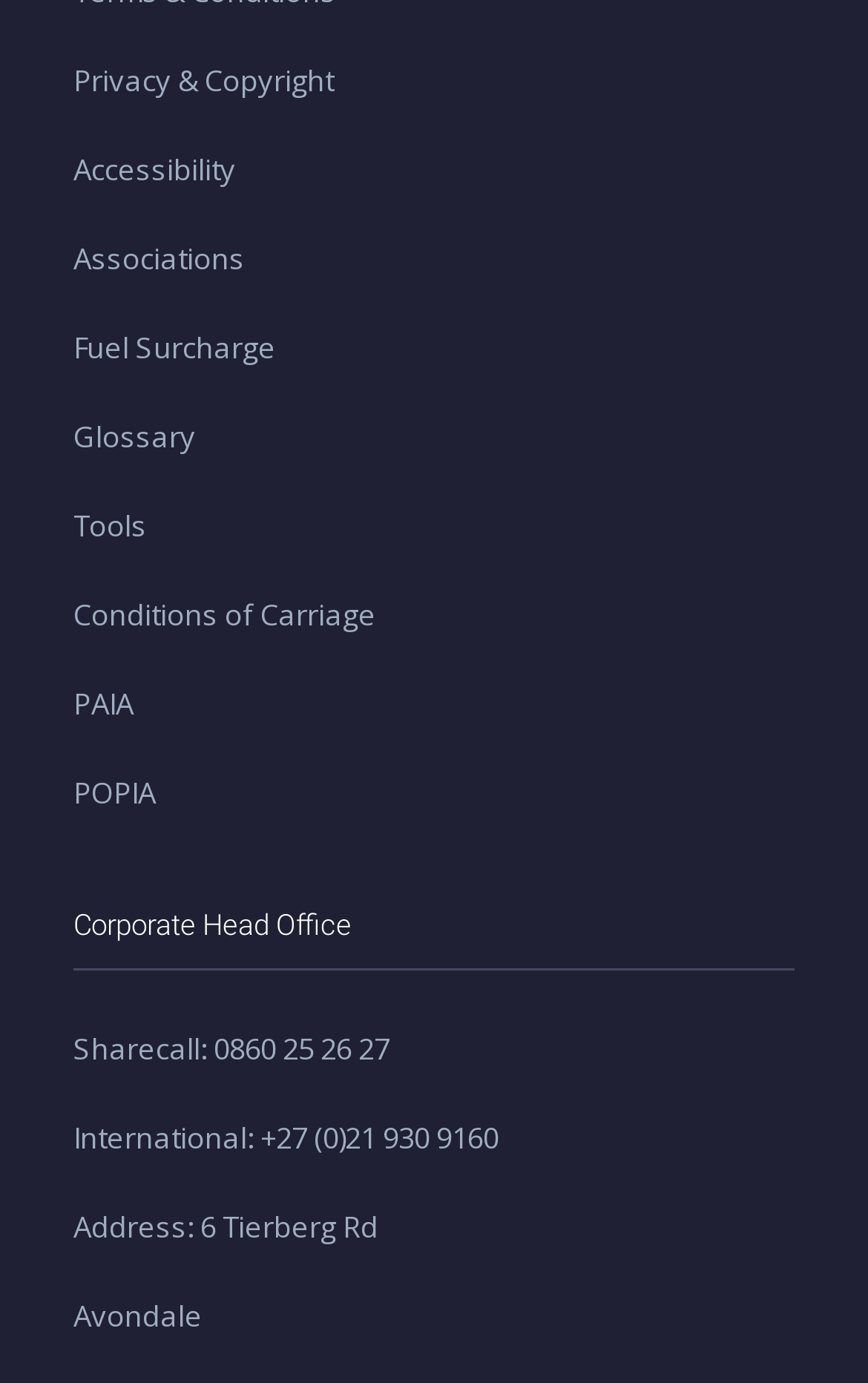How many links are in the footer?
Make sure to answer the question with a detailed and comprehensive explanation.

I counted the number of links in the footer section, starting from 'Privacy & Copyright' to 'POPIA', and found a total of 9 links.